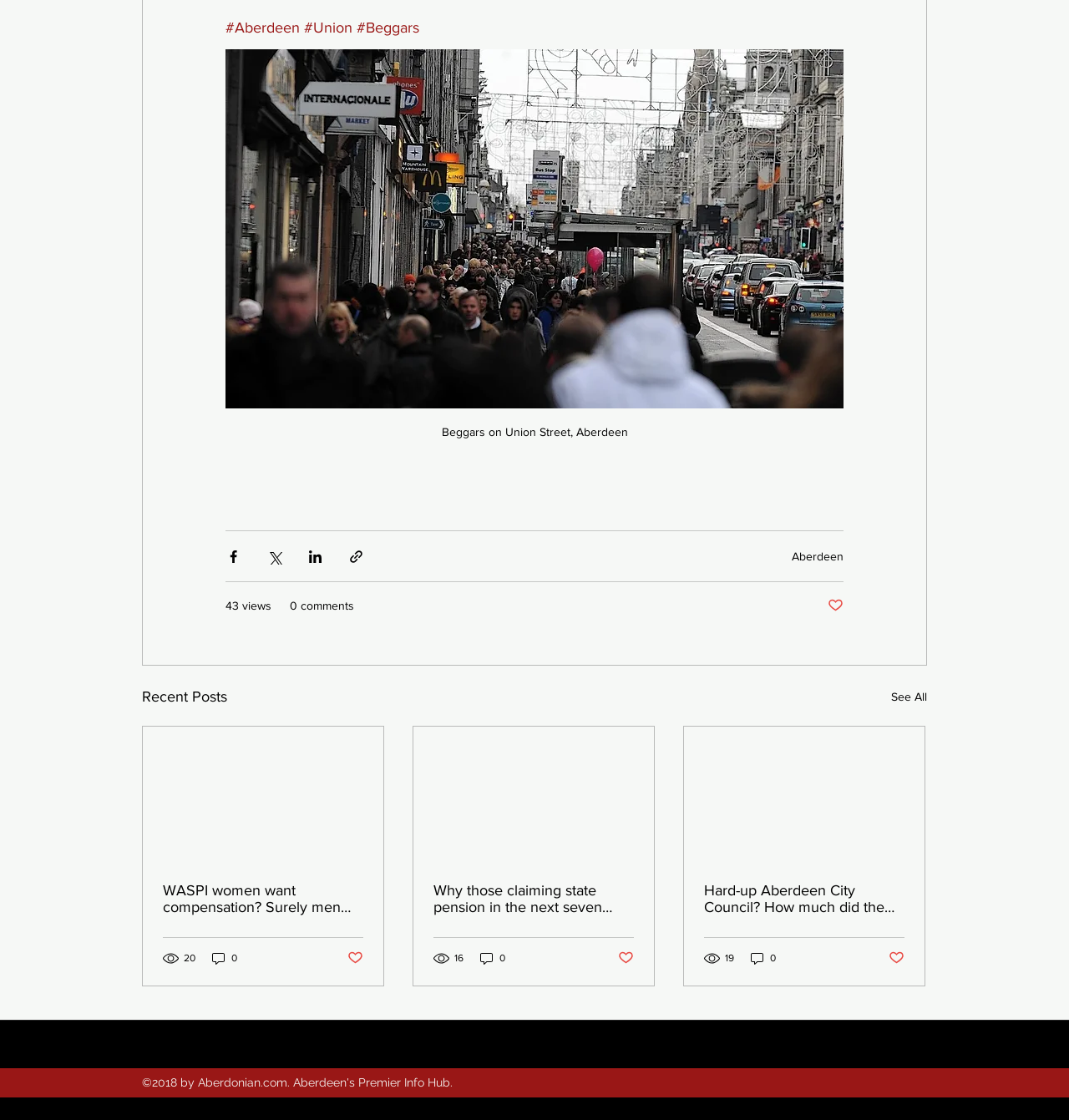Could you locate the bounding box coordinates for the section that should be clicked to accomplish this task: "Like the post about state pension".

[0.578, 0.848, 0.593, 0.863]